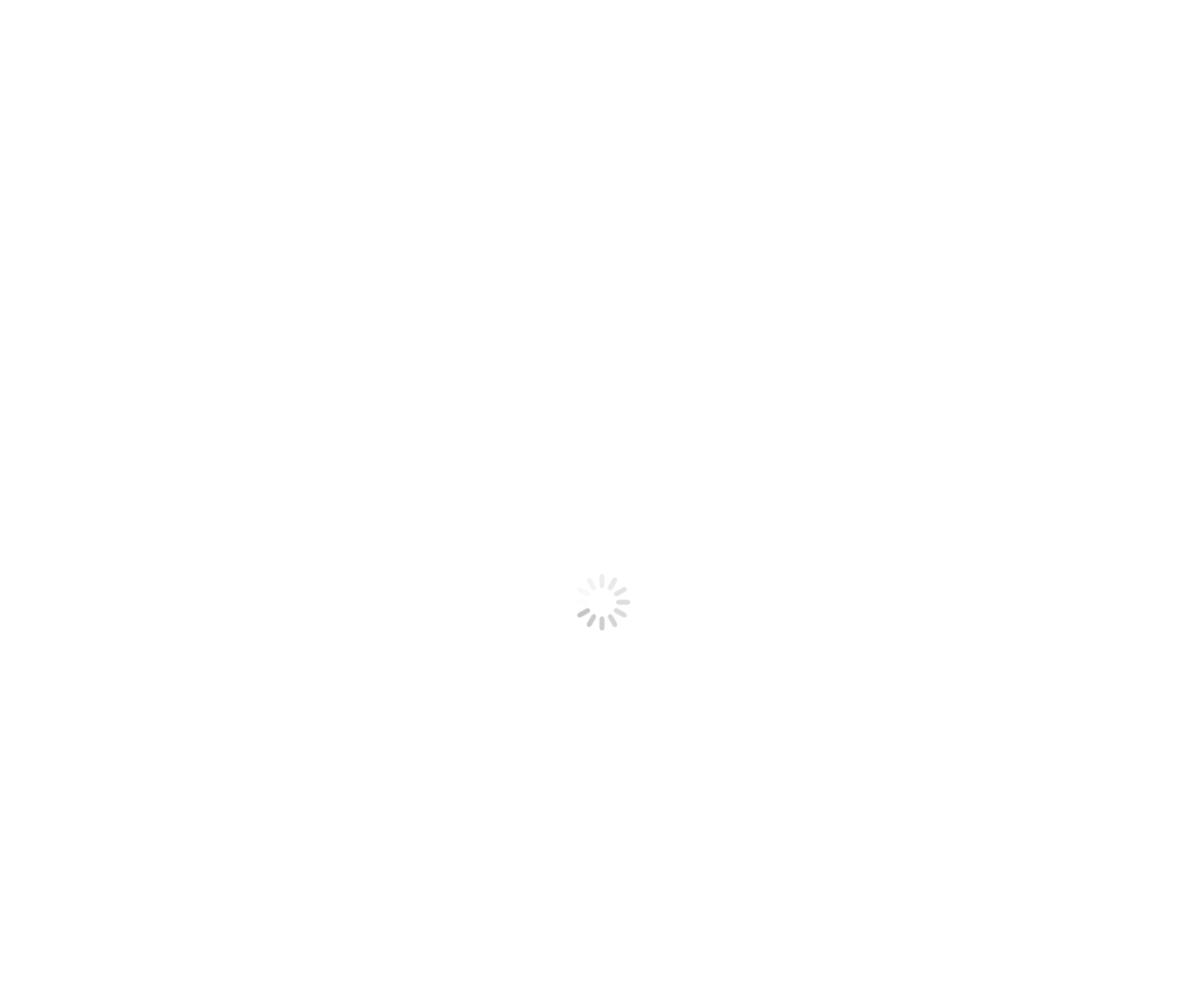Answer this question in one word or a short phrase: What is the name of the author's travel website?

HungryForTravels.com